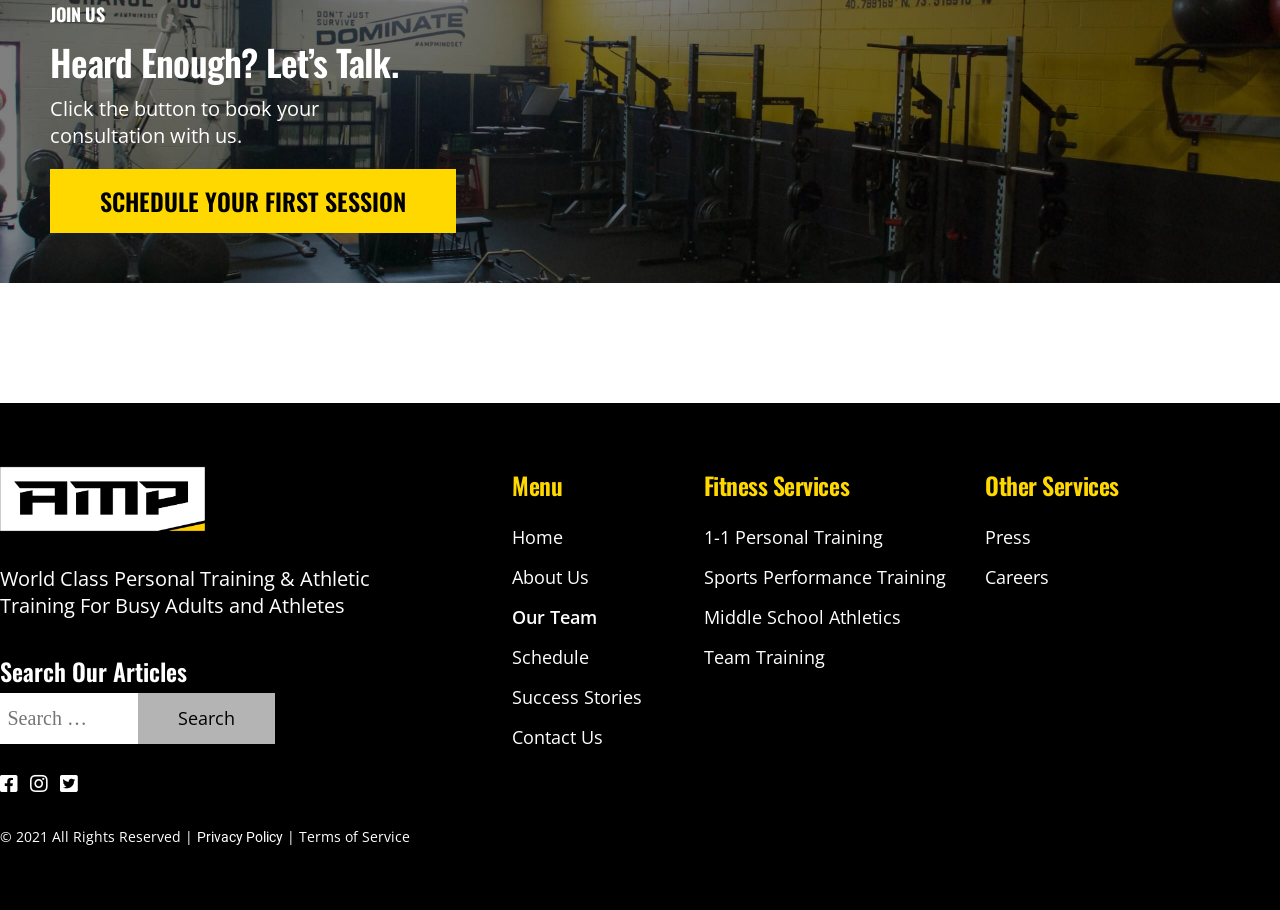Find the bounding box coordinates of the clickable area that will achieve the following instruction: "Book a consultation".

[0.039, 0.186, 0.356, 0.256]